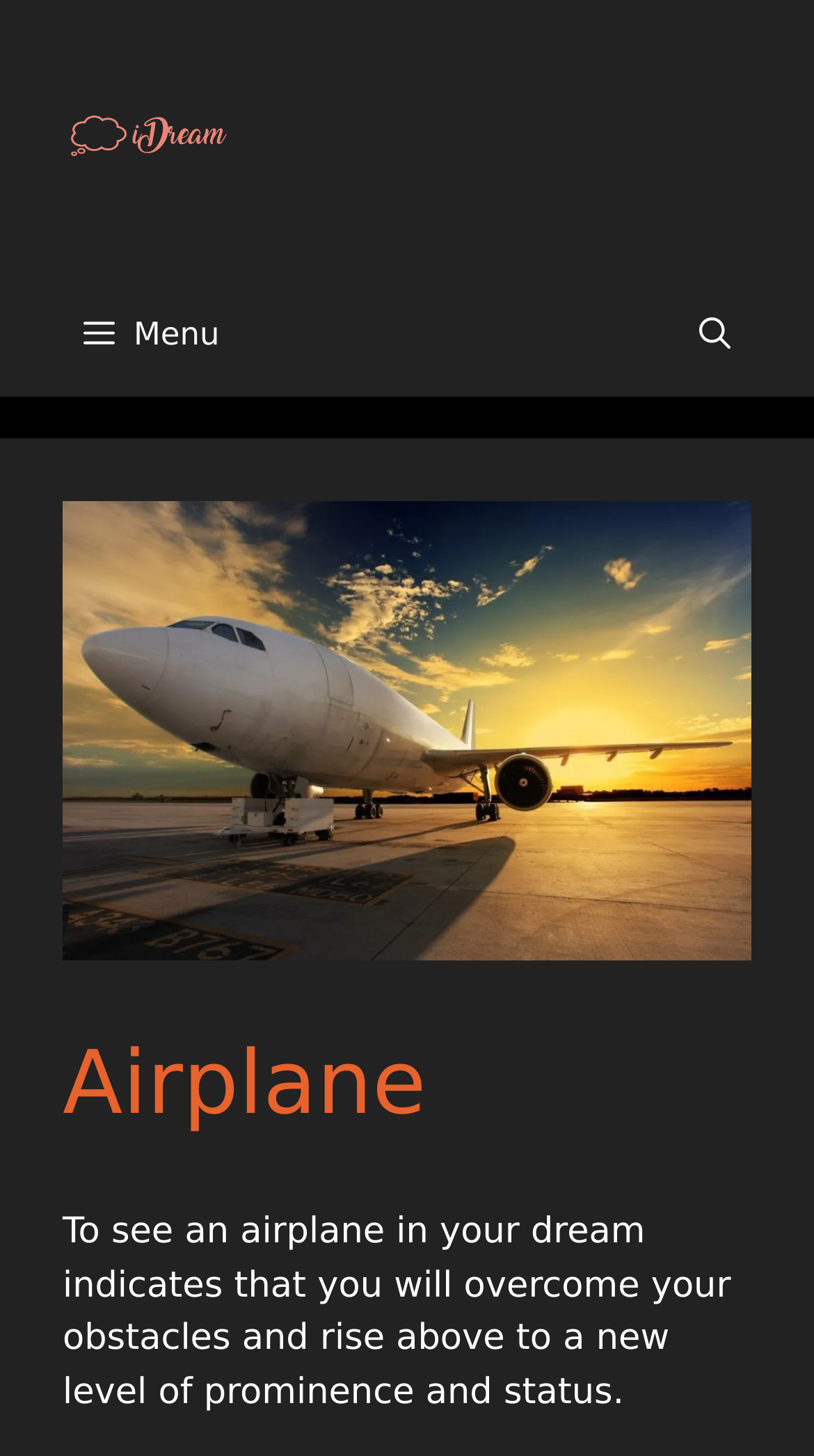Can you give a comprehensive explanation to the question given the content of the image?
What is the purpose of the 'Open search' button?

The purpose of the 'Open search' button can be inferred from its label and its location in the navigation section. It is likely that clicking this button will open a search function on the webpage.